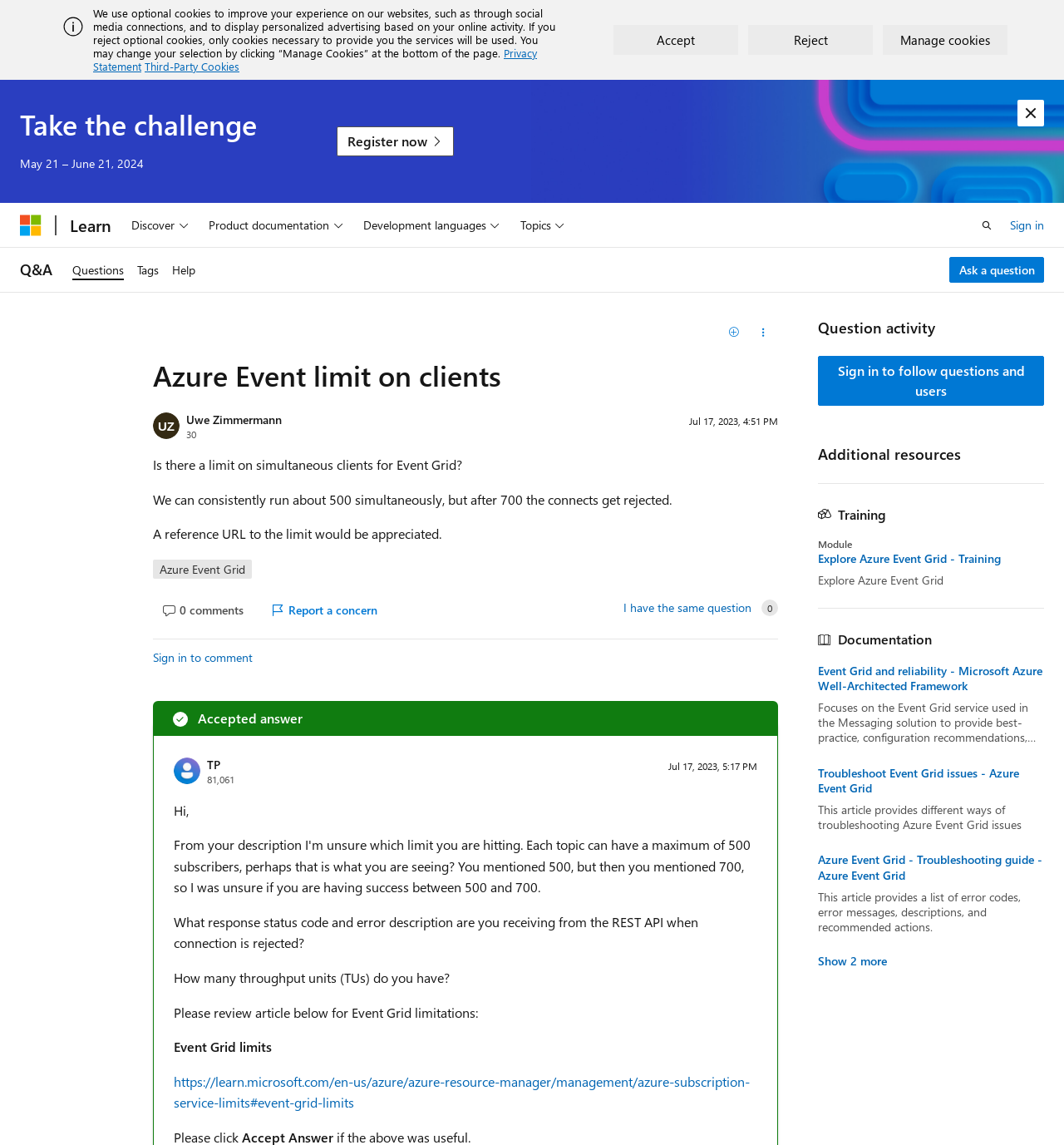How many throughput units does the user have?
Look at the screenshot and give a one-word or phrase answer.

Unknown